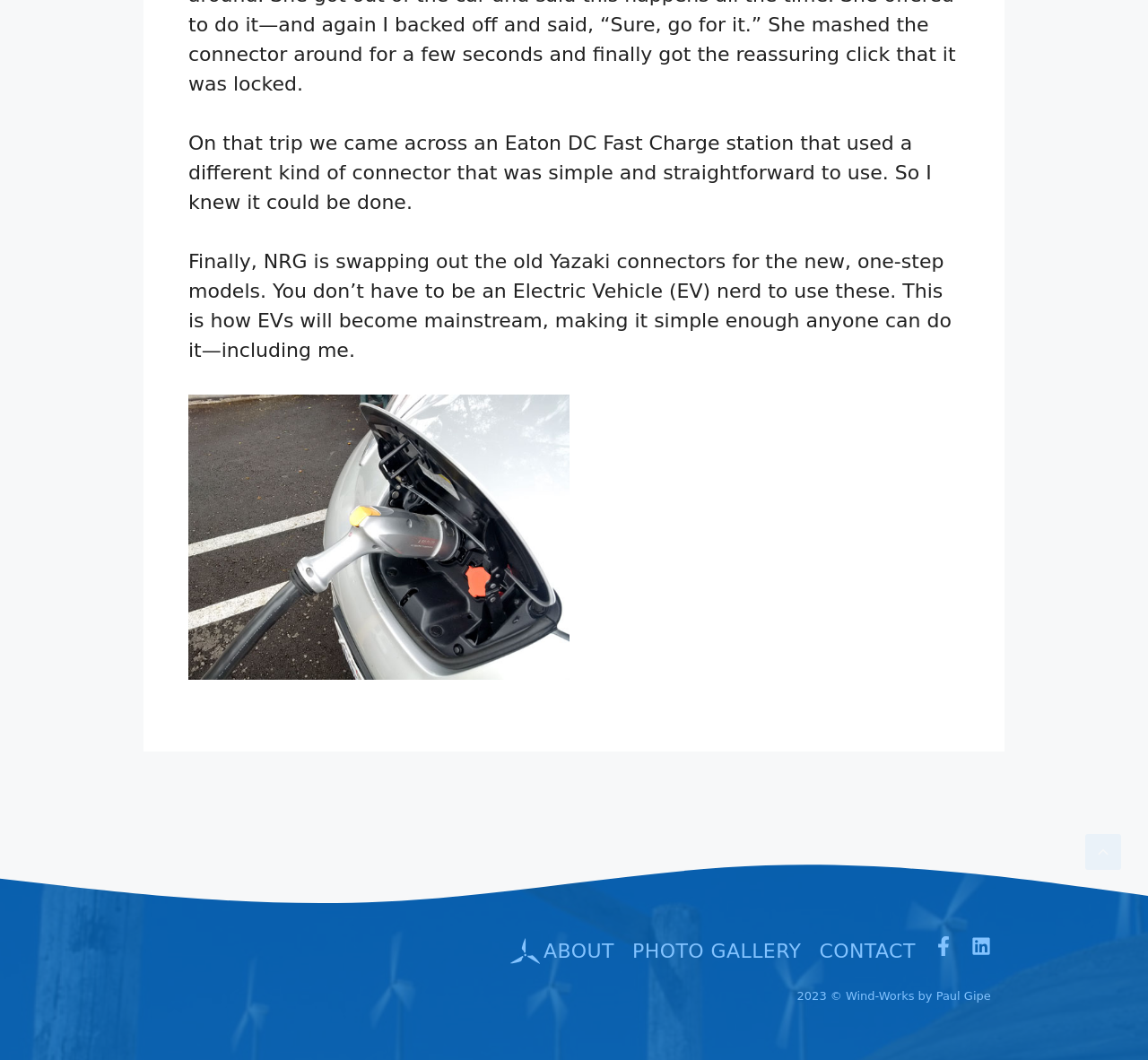What is the name of the website?
Could you give a comprehensive explanation in response to this question?

The website's name can be found in the footer section, where it is mentioned as '2023 © Wind-Works by Paul Gipe', indicating that the website is called Wind-Works.